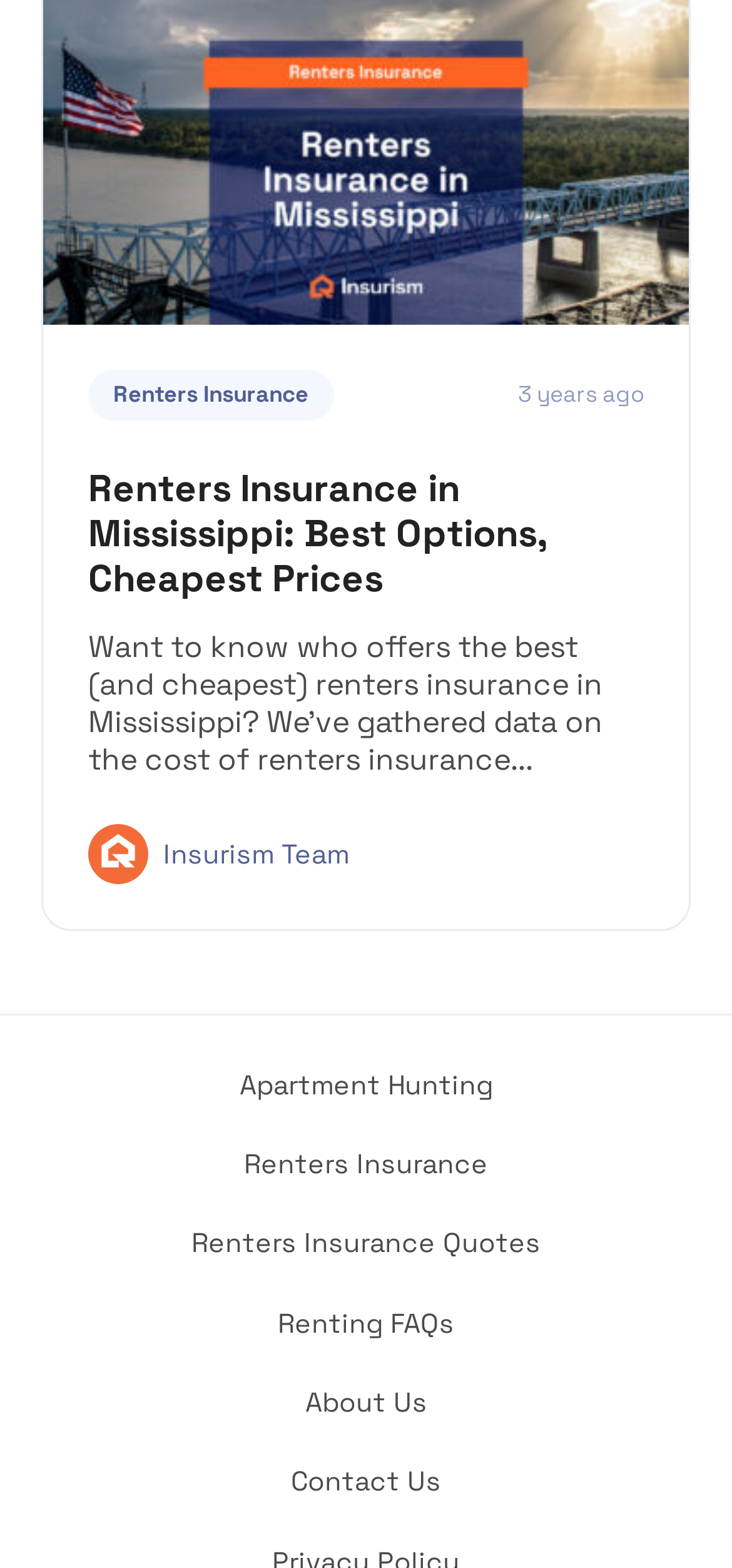Provide the bounding box coordinates of the HTML element described by the text: "Renters Insurance Quotes".

[0.262, 0.782, 0.738, 0.804]